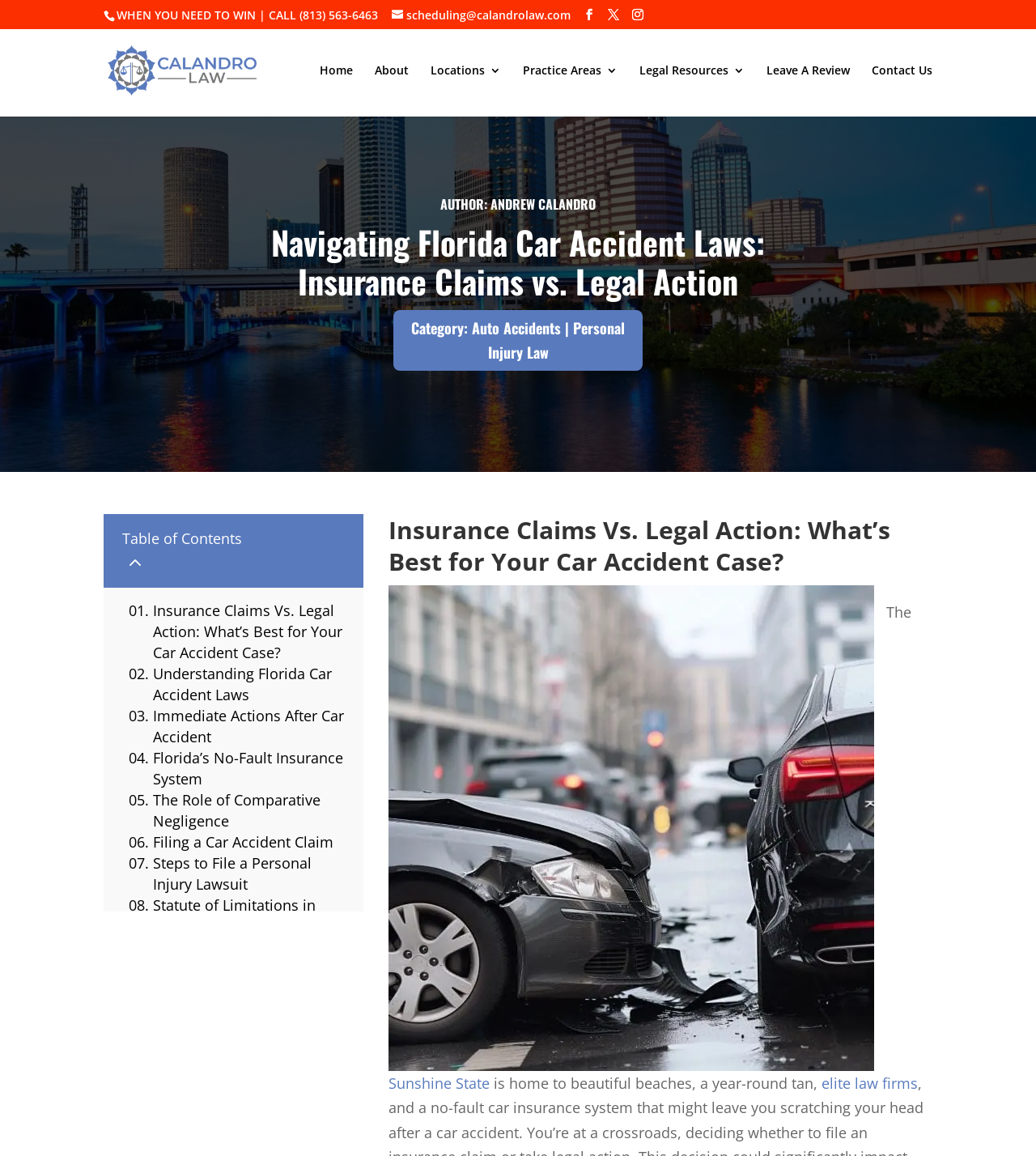Determine the bounding box coordinates (top-left x, top-left y, bottom-right x, bottom-right y) of the UI element described in the following text: Auto Accidents

[0.455, 0.274, 0.541, 0.292]